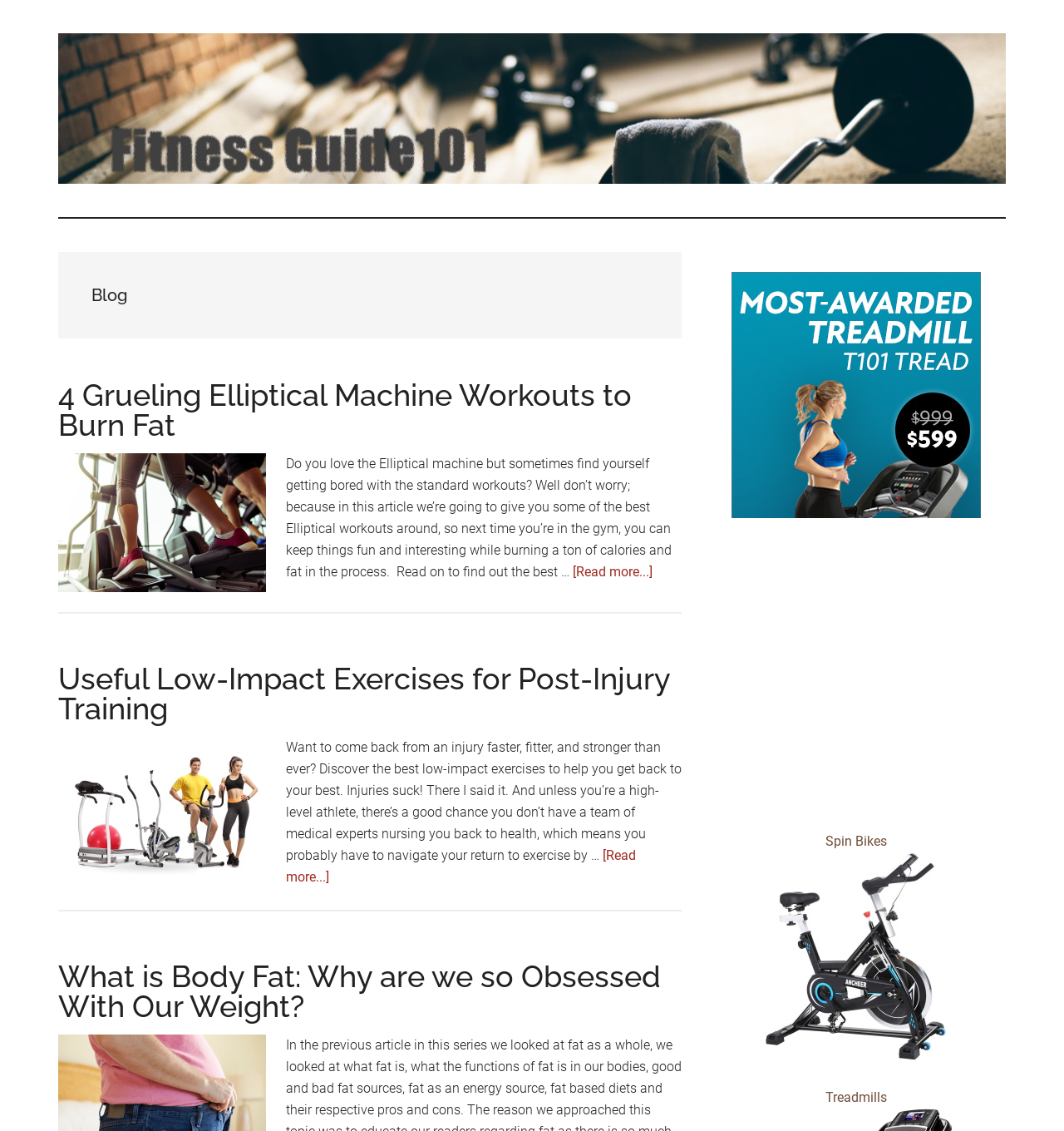Construct a comprehensive description capturing every detail on the webpage.

The webpage is a blog archive page from fitnessguide101.org. At the top, there are three links to skip to main content, primary sidebar, and footer, respectively. Below these links, the website's logo is displayed as a link.

The main content area is divided into several sections. The first section is a heading that reads "Blog". Below this heading, there are three articles listed. The first article is titled "4 Grueling Elliptical Machine Workouts to Burn Fat" and has a brief summary that describes the content of the article. The article title is also a link to the full article. Below the summary, there is a "Read more..." link to continue reading the article.

The second article is titled "Useful Low-Impact Exercises for Post-Injury Training" and has a similar structure to the first article, with a brief summary and a "Read more..." link. The third article is titled "What is Body Fat: Why are we so Obsessed With Our Weight?" and only has a title link, without a summary.

To the right of the main content area, there is a primary sidebar section. In this section, there is a link with no text, followed by a heading that reads "Primary Sidebar". Below this heading, there are several links and images related to fitness equipment, including spin bikes and treadmills. Each link has a corresponding image next to it.